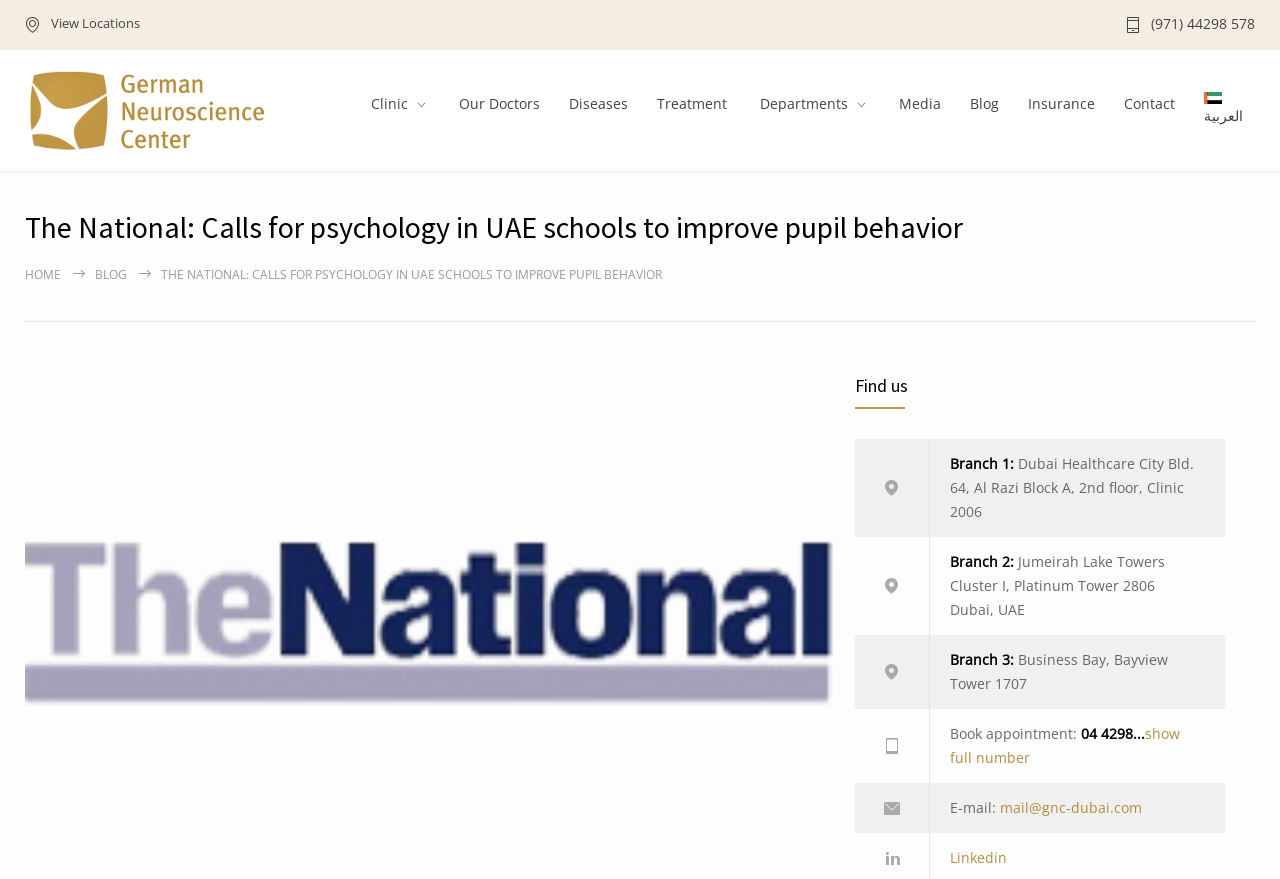Describe the entire webpage, focusing on both content and design.

The webpage appears to be a news article from "The National" with a focus on education. At the top, there is a logo image on the left, accompanied by a row of links to various sections of the website, including "Clinic", "Our Doctors", "Diseases", and more. On the right side of the top section, there are two links: "u View Locations" and a phone number "(971) 44298 578".

Below this top section, there is a heading that reads "The National: Calls for psychology in UAE schools to improve pupil behavior". Underneath this heading, there are links to "HOME" and "BLOG", separated by a small gap. The main article title is repeated in a larger font, followed by the article content, which discusses the use of psychology in classrooms to improve pupils' performance and behavior.

On the right side of the page, there is a section titled "Find us", which provides information about the location of the German Neuroscience Center Dubai. This section includes three branches with their respective addresses, as well as a "Book appointment" section with a phone number and email address. There is also a link to the center's LinkedIn page.

Overall, the webpage has a clean and organized layout, with clear headings and concise text. The use of images is minimal, with only a logo and a small flag icon for the Arabic language option.